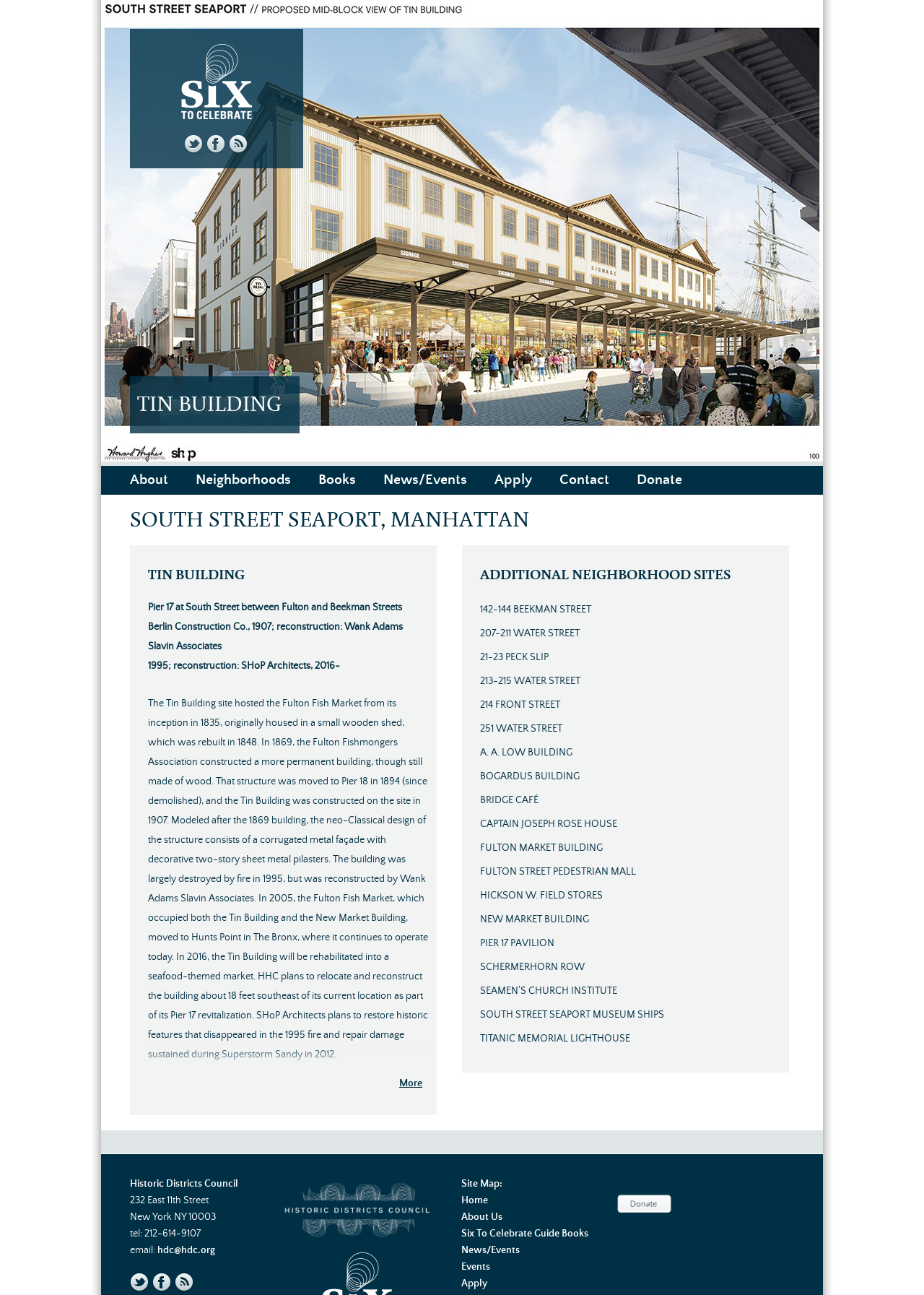Please locate the bounding box coordinates of the element that should be clicked to complete the given instruction: "Go to the 'About' page".

[0.141, 0.36, 0.182, 0.382]